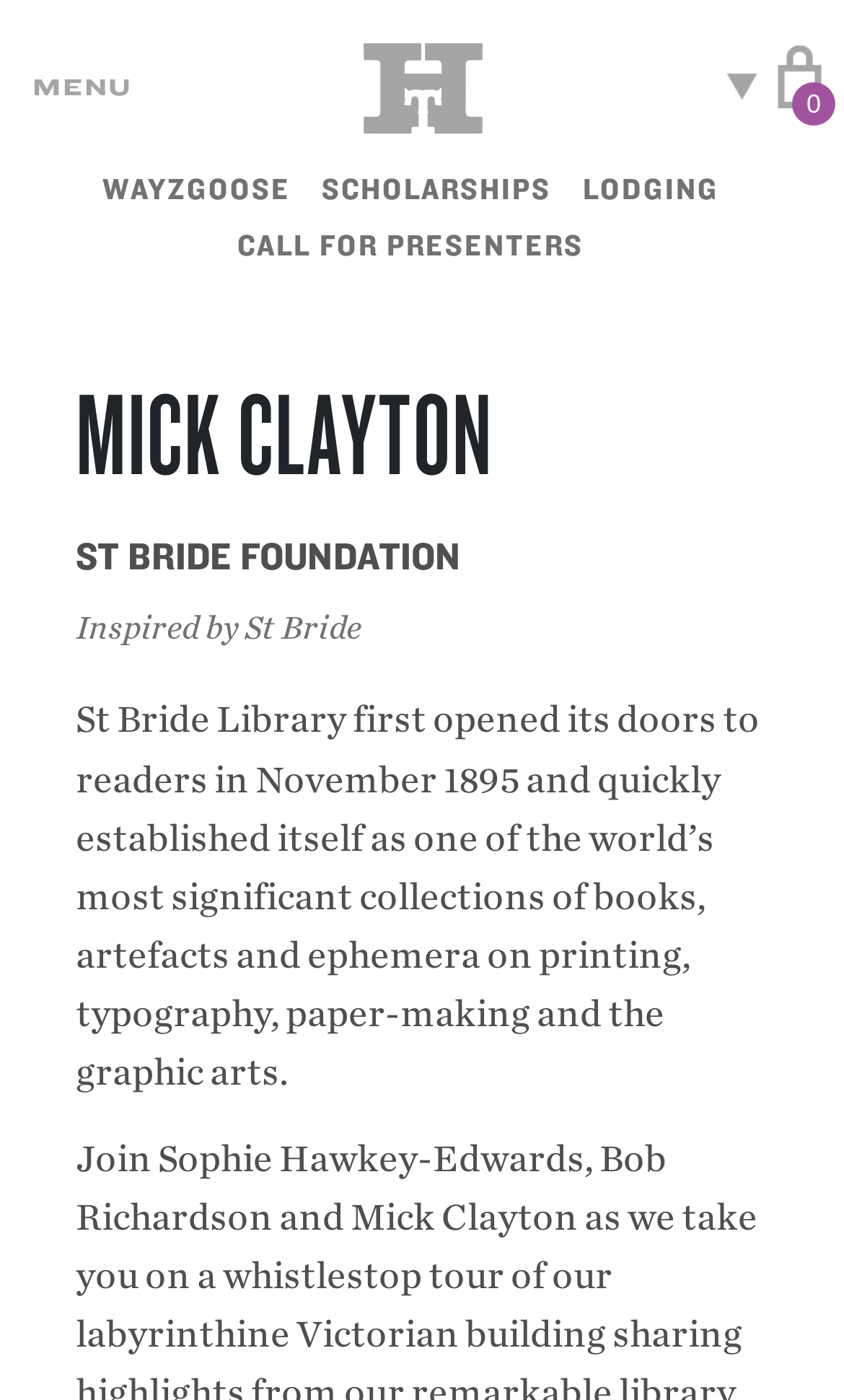Given the element description, predict the bounding box coordinates in the format (top-left x, top-left y, bottom-right x, bottom-right y). Make sure all values are between 0 and 1. Here is the element description: Scholarships

[0.381, 0.124, 0.653, 0.155]